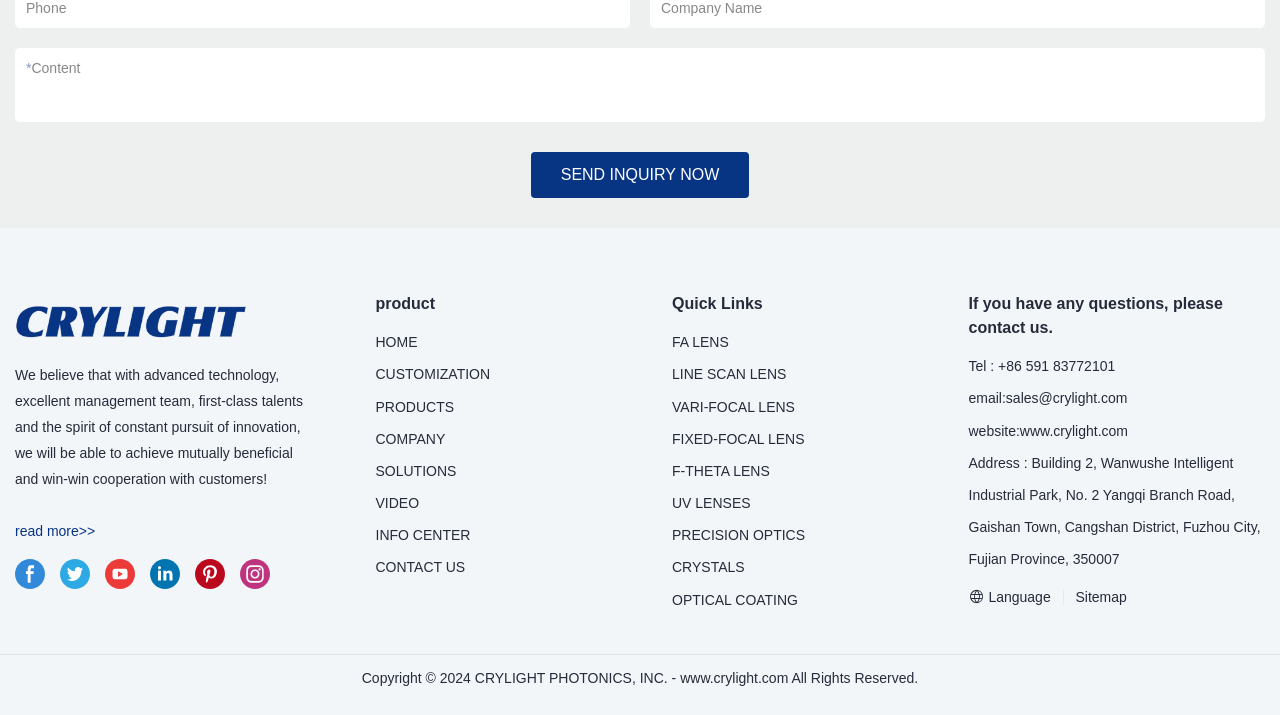Locate the bounding box coordinates of the element's region that should be clicked to carry out the following instruction: "Click the SEND INQUIRY NOW button". The coordinates need to be four float numbers between 0 and 1, i.e., [left, top, right, bottom].

[0.415, 0.213, 0.585, 0.277]